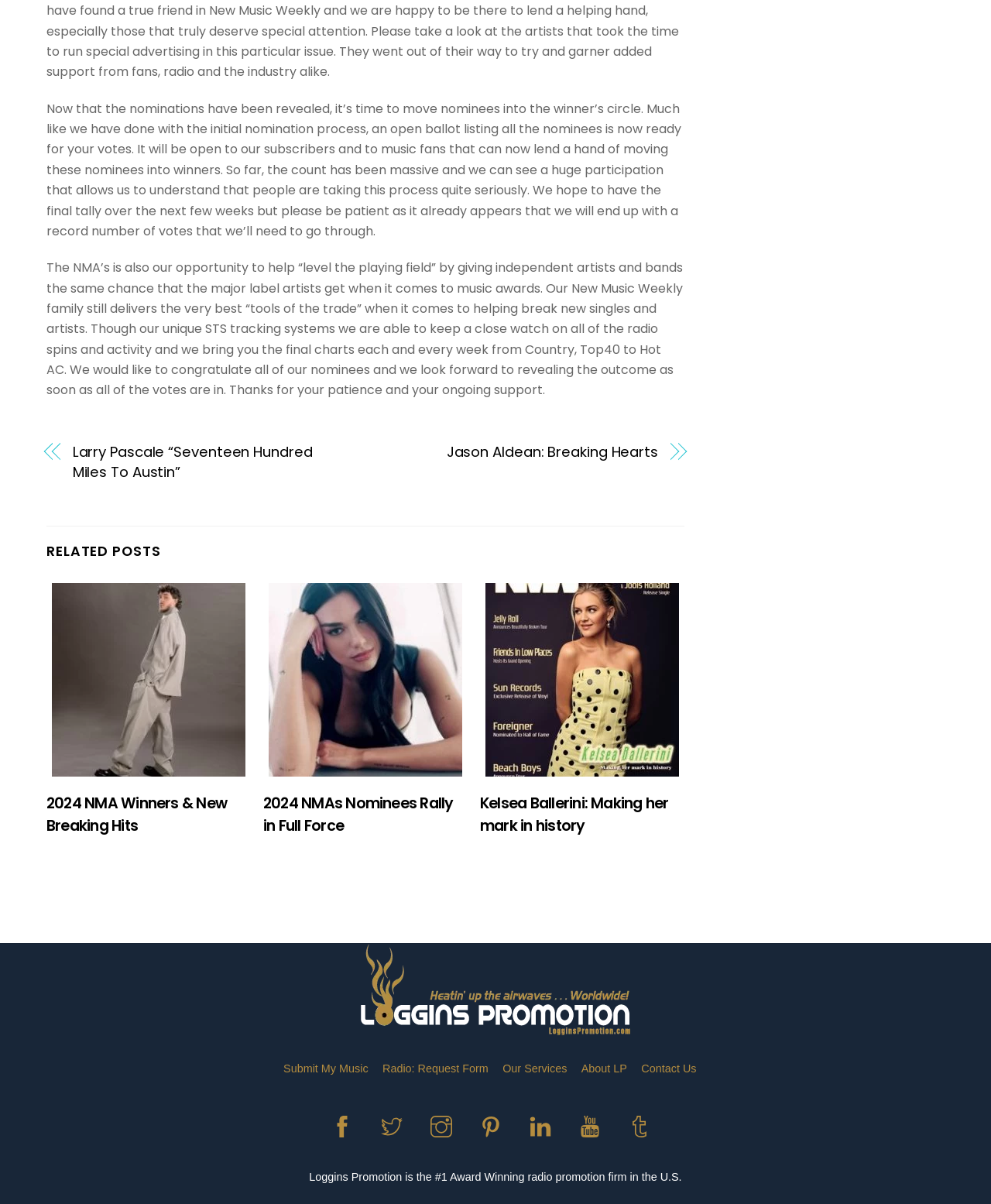Find and indicate the bounding box coordinates of the region you should select to follow the given instruction: "Learn about Loggins Promotion".

[0.312, 0.972, 0.688, 0.983]